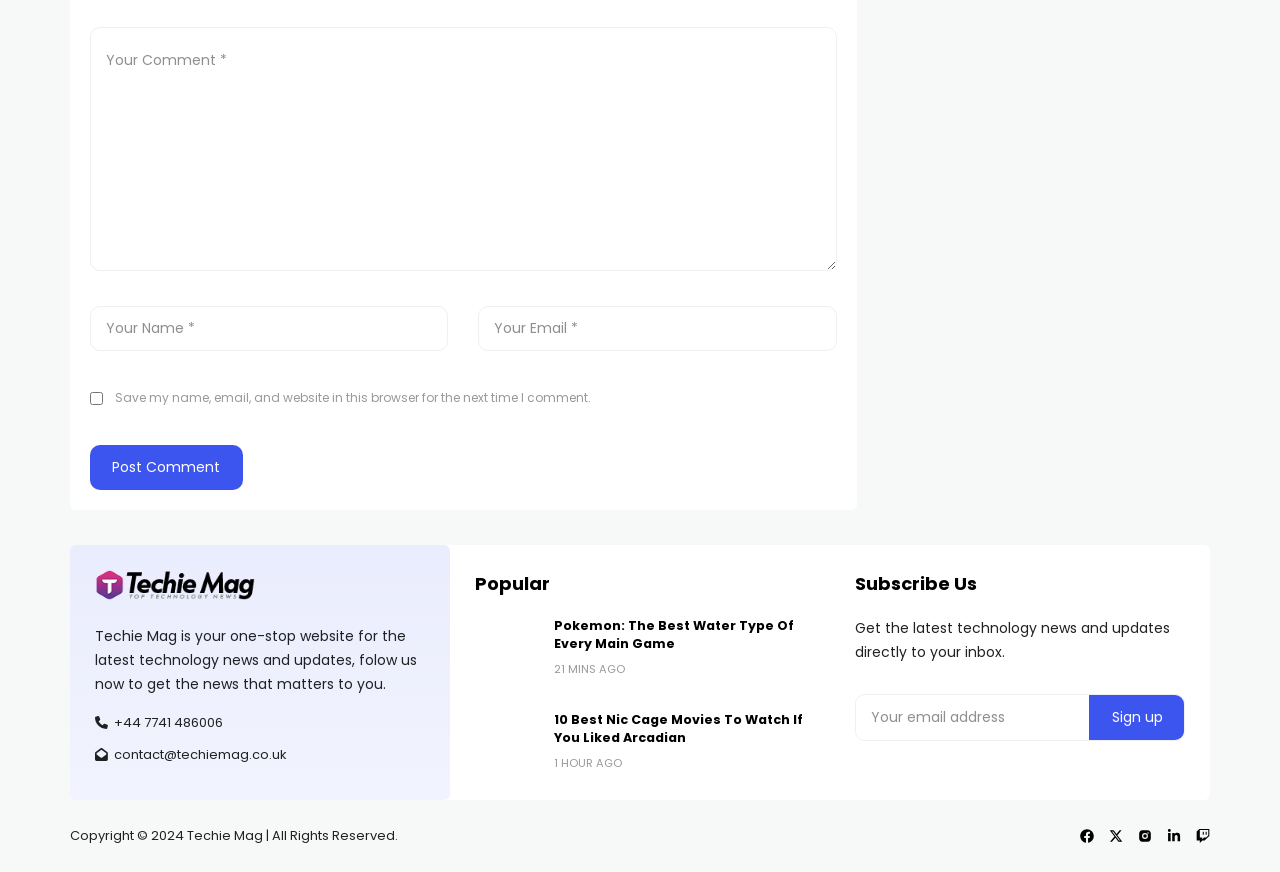Determine the bounding box coordinates (top-left x, top-left y, bottom-right x, bottom-right y) of the UI element described in the following text: name="author" placeholder="Your Name *"

[0.07, 0.351, 0.35, 0.403]